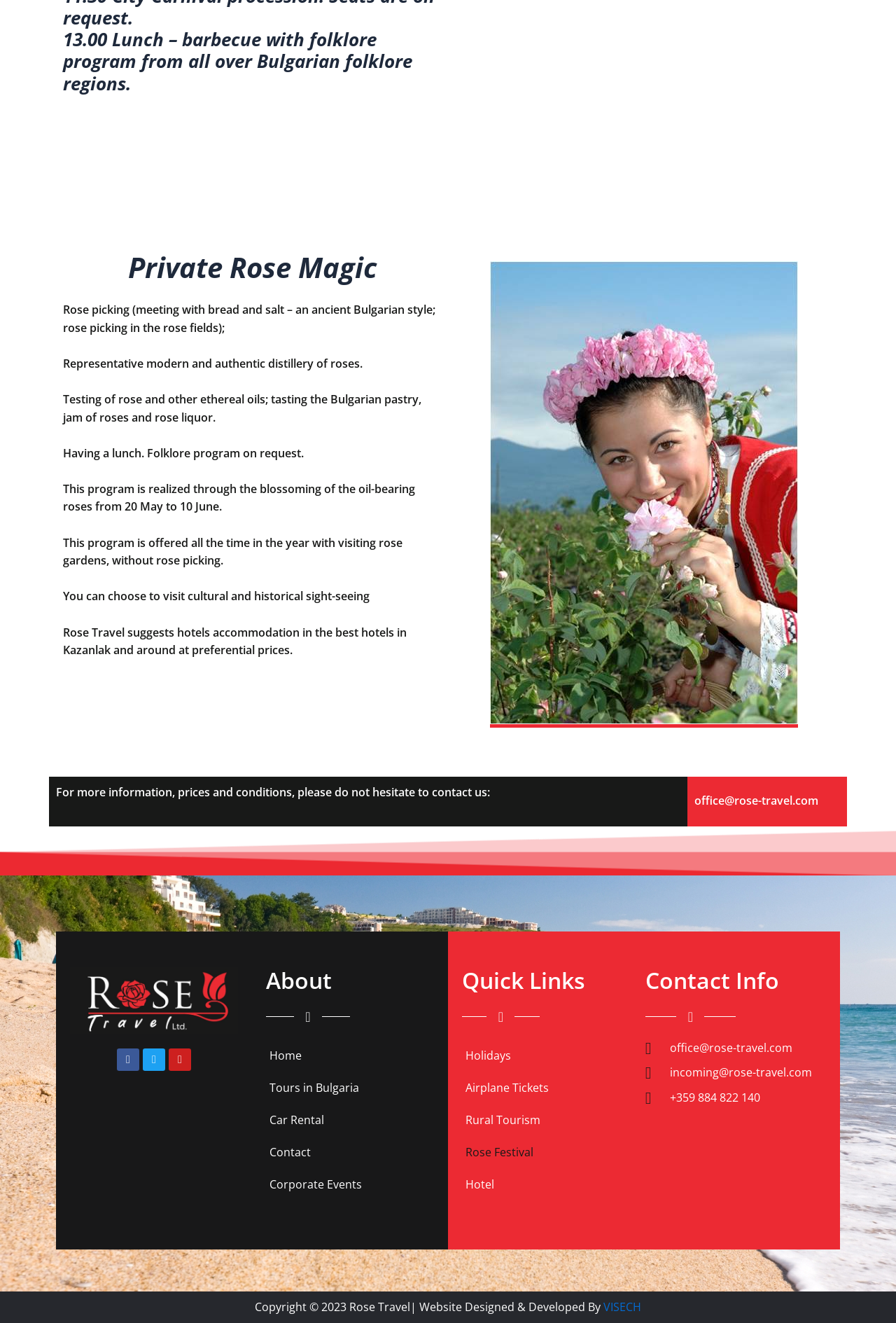Please reply to the following question with a single word or a short phrase:
What is the name of the company that designed the 'Rose Travel' website?

VISECH